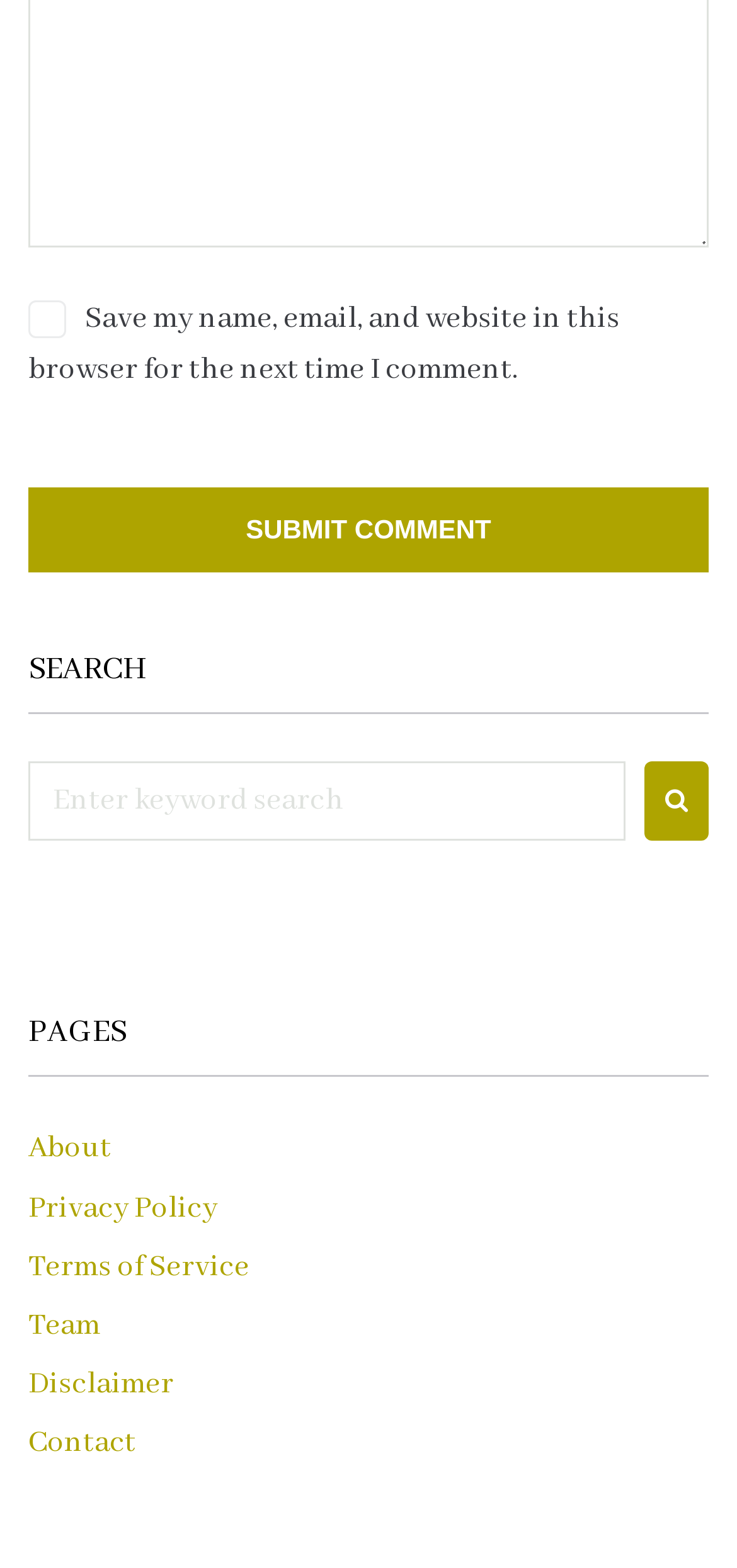Find and indicate the bounding box coordinates of the region you should select to follow the given instruction: "go to about page".

[0.038, 0.721, 0.151, 0.745]